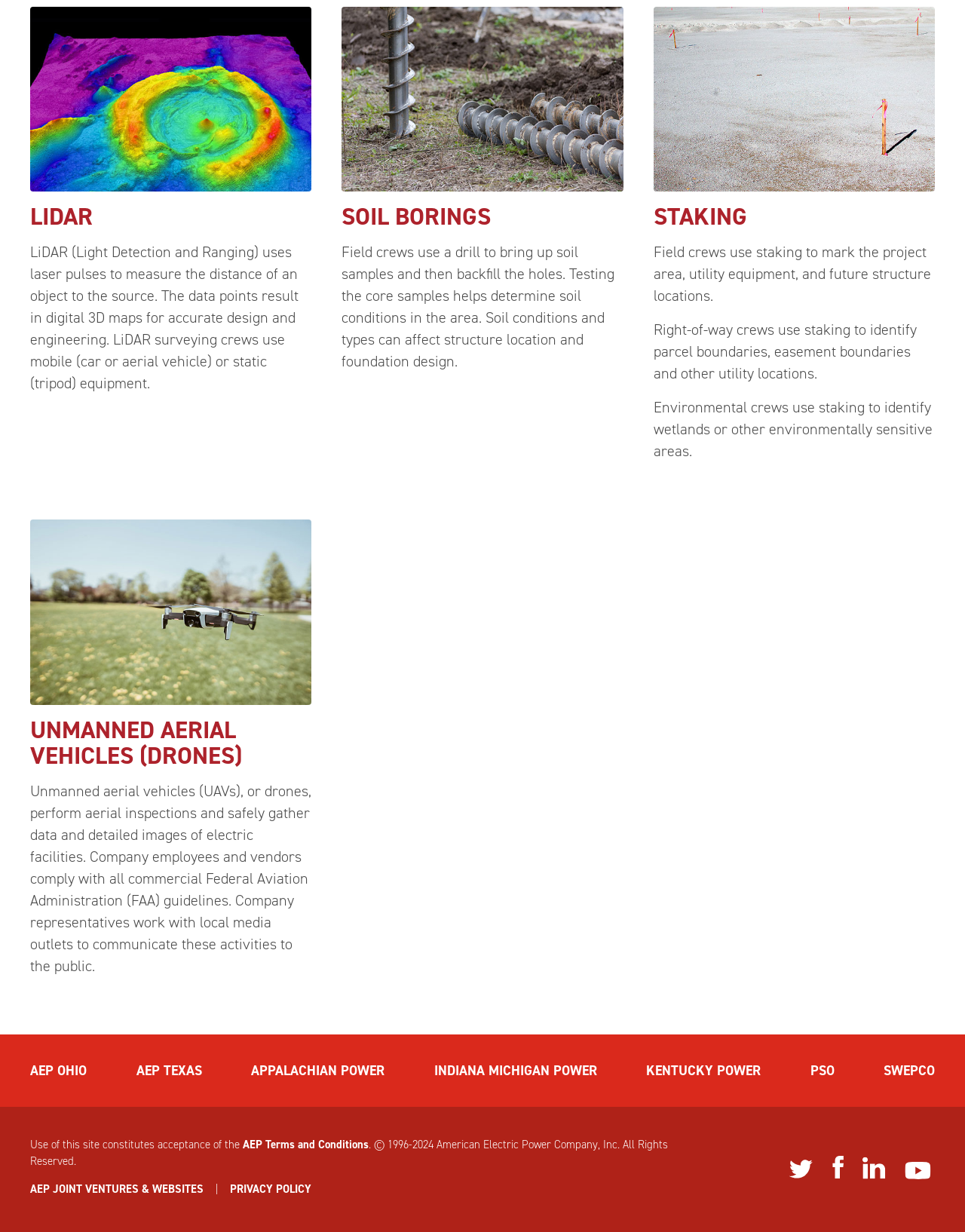Determine the bounding box coordinates of the section to be clicked to follow the instruction: "Visit AEP Terms and Conditions". The coordinates should be given as four float numbers between 0 and 1, formatted as [left, top, right, bottom].

[0.252, 0.923, 0.382, 0.935]